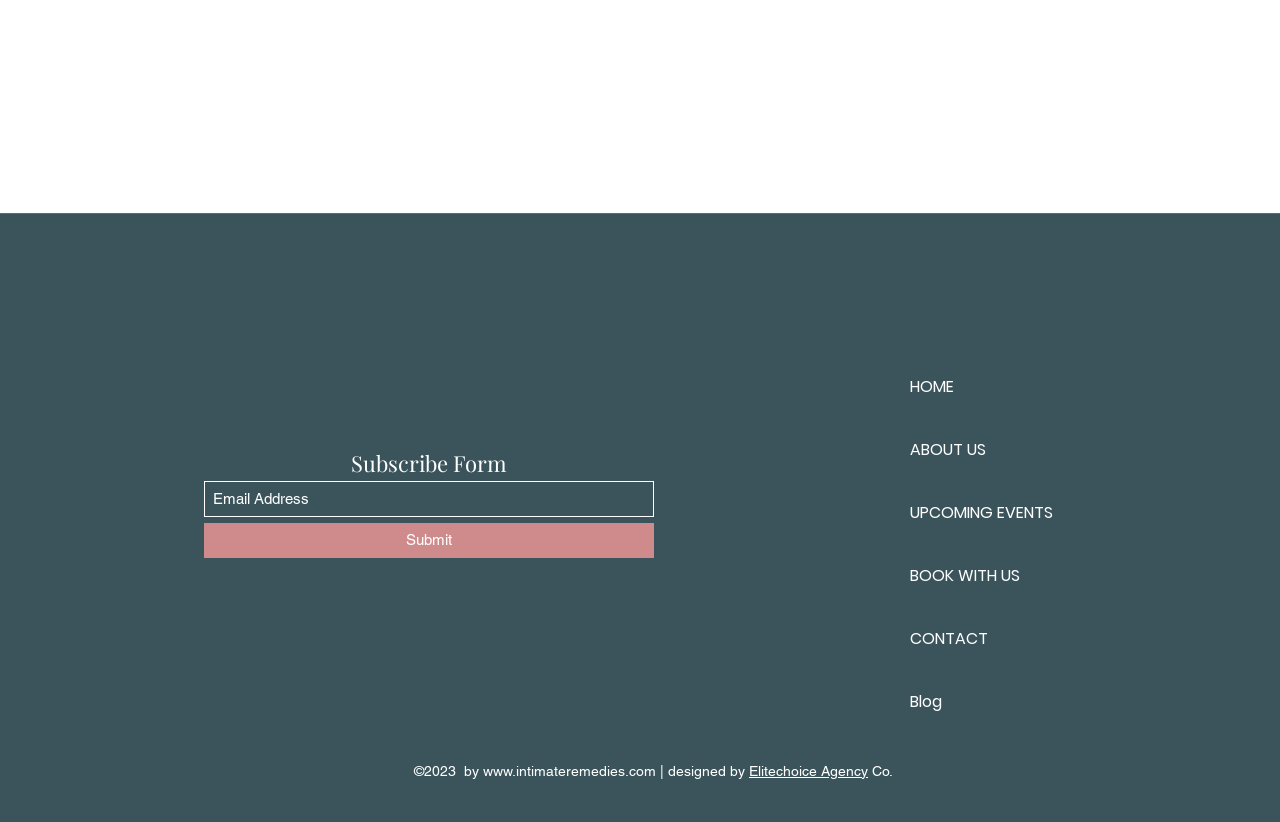Who designed the website?
Deliver a detailed and extensive answer to the question.

The footer section of the webpage has a link to 'Elitechoice Agency' with a description 'designed by', indicating that they are the designers of the website.